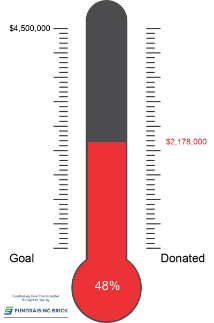What is the purpose of the fundraising campaign?
Look at the image and respond with a single word or a short phrase.

To build the Center for Healing and Justice